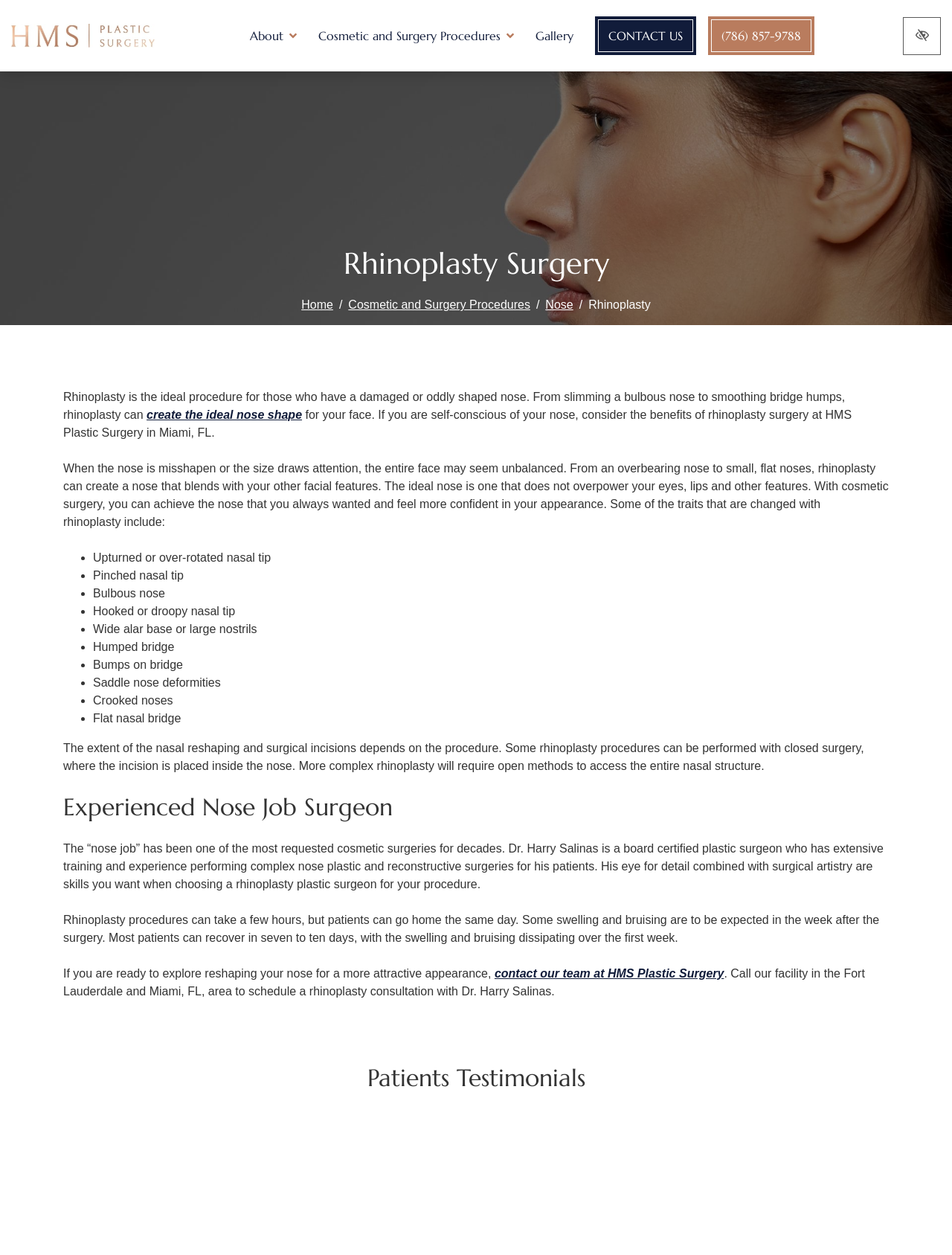Provide the bounding box for the UI element matching this description: "create the ideal nose shape".

[0.154, 0.326, 0.317, 0.336]